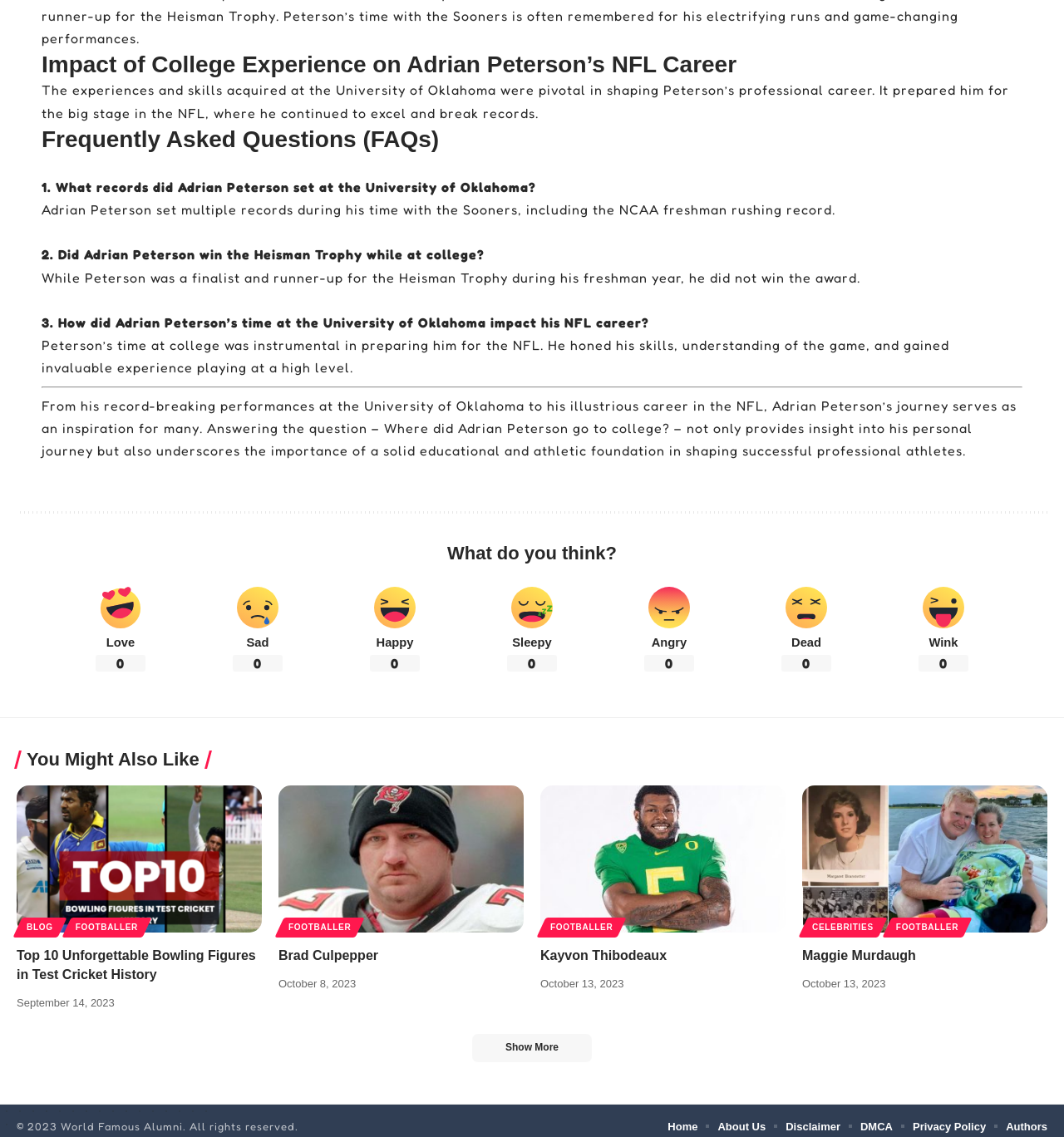What is the name of the university Adrian Peterson attended?
Examine the webpage screenshot and provide an in-depth answer to the question.

According to the article, Adrian Peterson attended the University of Oklahoma, which is mentioned in the text 'The experiences and skills acquired at the University of Oklahoma were pivotal in shaping Peterson’s professional career'.